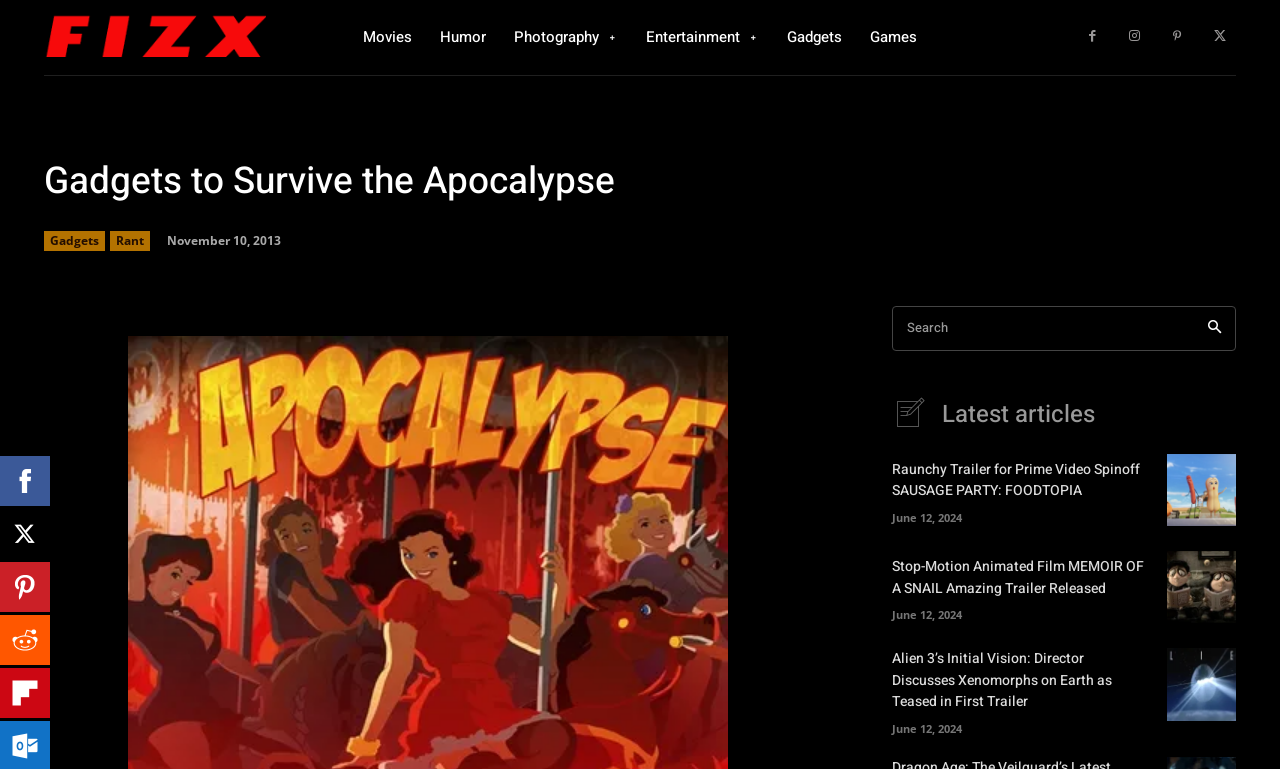Generate a thorough caption detailing the webpage content.

This webpage is about gadgets to survive the apocalypse, with a focus on entertainment and technology. At the top left, there is a logo and a navigation menu with links to different sections, including "Movies", "Humor", "Photography", "Entertainment", "Gadgets", and "Games". 

Below the navigation menu, there is a heading that reads "Gadgets to Survive the Apocalypse". On the same line, there are links to "Gadgets" and "Rant", followed by a timestamp indicating the date "November 10, 2013". 

On the right side of the page, there is a search bar with a textbox and a search button. Below the search bar, there is a section titled "Latest articles". This section features a list of article links, each with a heading and a timestamp. The articles include "Raunchy Trailer for Prime Video Spinoff SAUSAGE PARTY: FOODTOPIA", "Stop-Motion Animated Film MEMOIR OF A SNAIL Amazing Trailer Released", and "Alien 3’s Initial Vision: Director Discusses Xenomorphs on Earth as Teased in First Trailer". Each article has a timestamp indicating the date "June 12, 2024".

At the bottom of the page, there are social media links to Facebook, X, Pinterest, Reddit, and Flipboard, each represented by an icon.